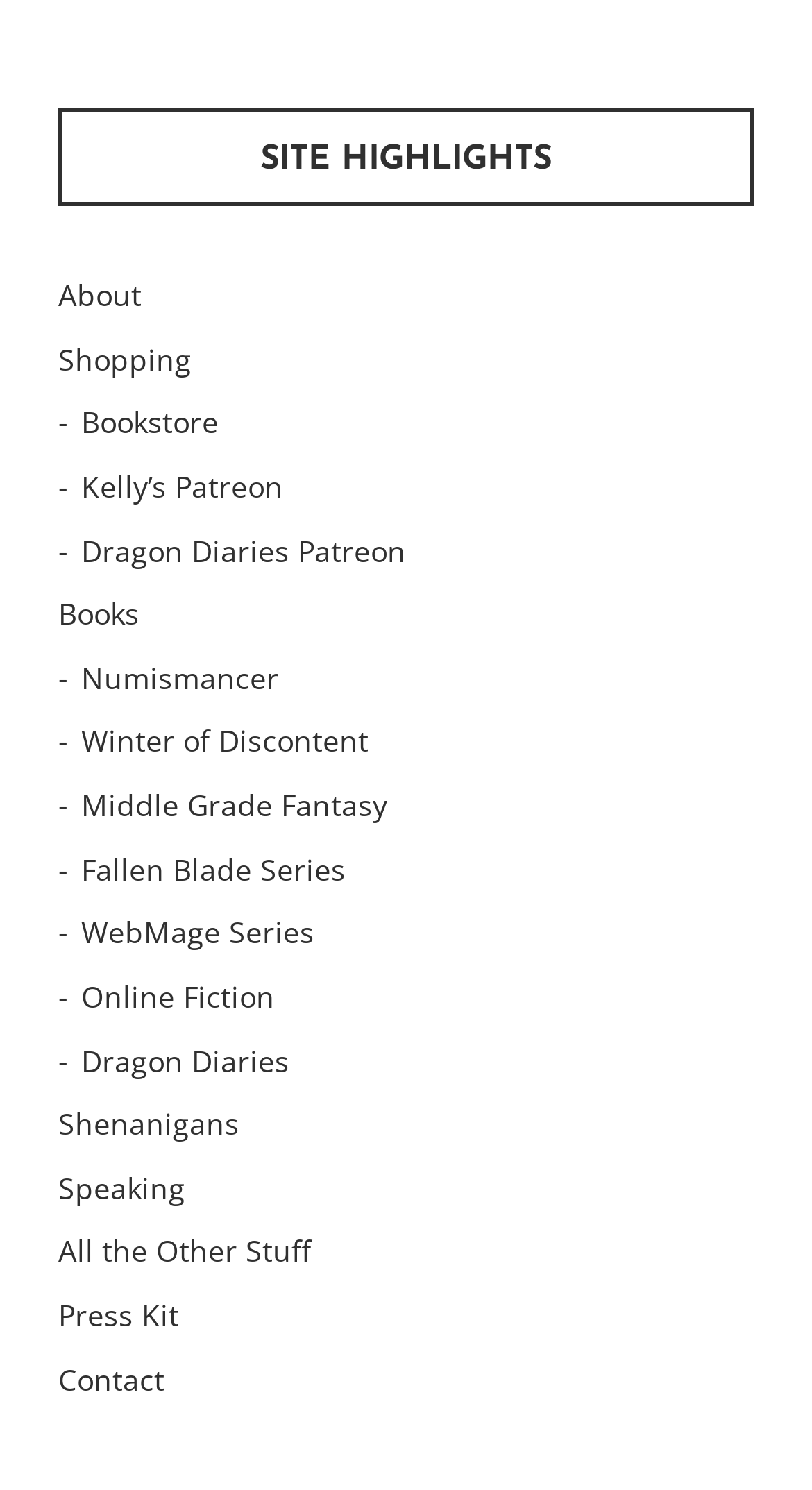What is the first highlighted section?
Please answer the question as detailed as possible based on the image.

The first highlighted section is 'SITE HIGHLIGHTS' which is a heading element located at the top of the webpage with a bounding box of [0.072, 0.073, 0.928, 0.138].